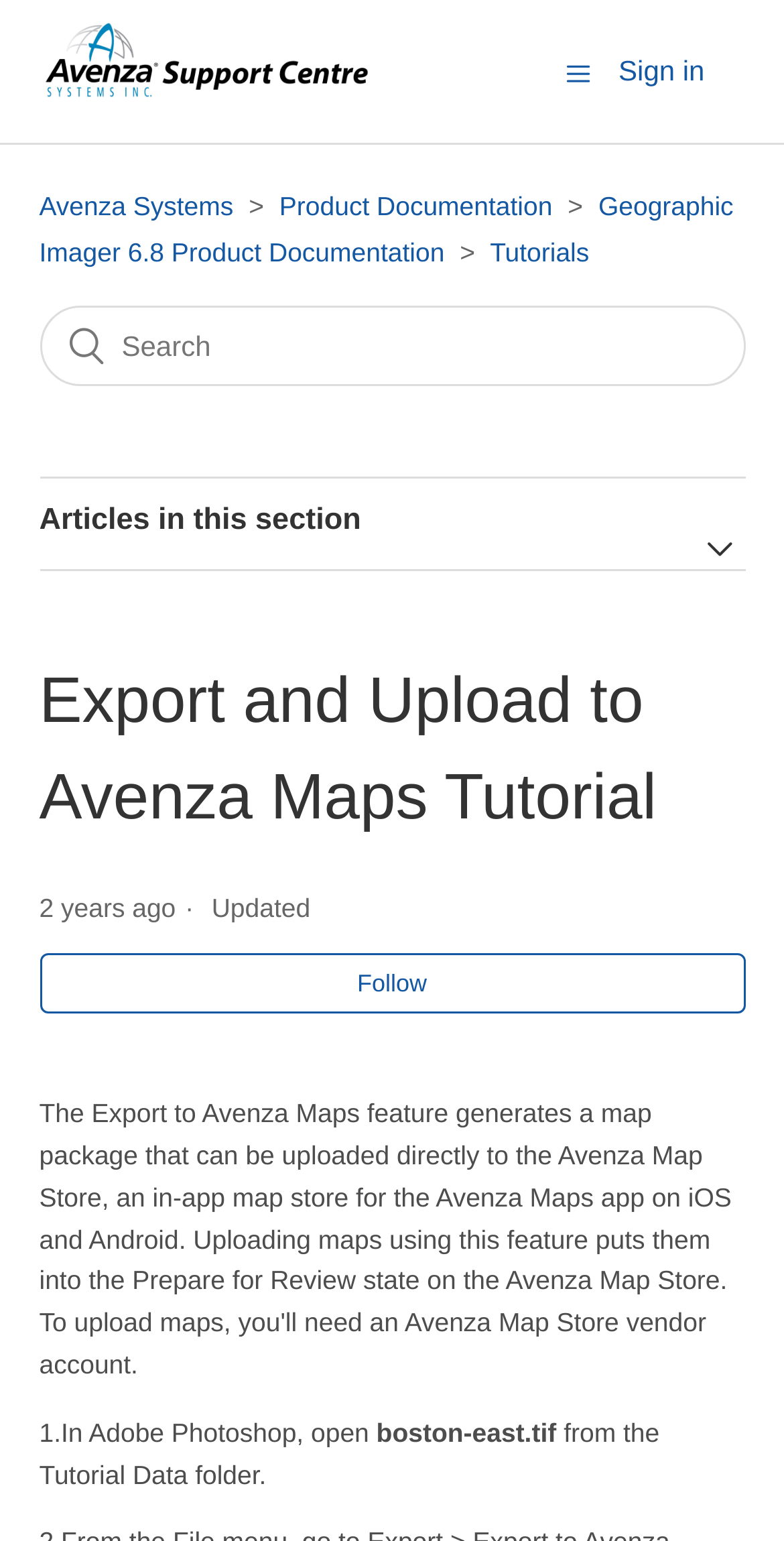Predict the bounding box of the UI element based on the description: "aria-label="Search" name="query" placeholder="Search"". The coordinates should be four float numbers between 0 and 1, formatted as [left, top, right, bottom].

[0.05, 0.198, 0.95, 0.251]